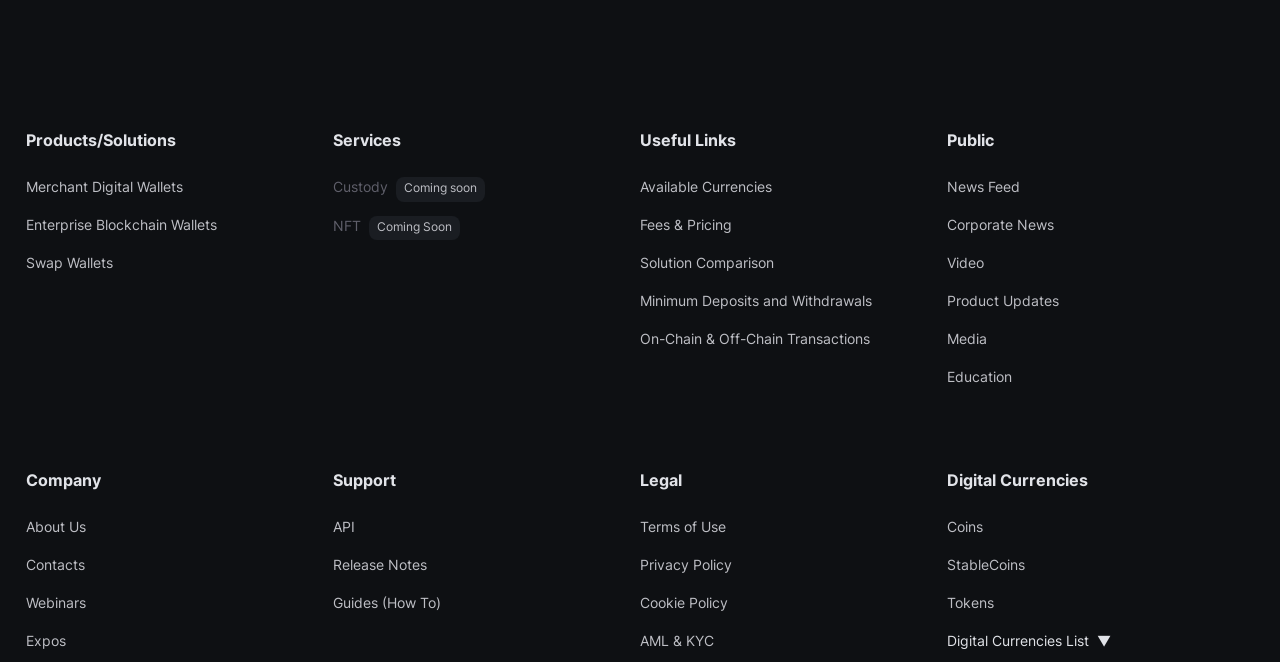Identify the bounding box for the given UI element using the description provided. Coordinates should be in the format (top-left x, top-left y, bottom-right x, bottom-right y) and must be between 0 and 1. Here is the description: Coins

[0.74, 0.78, 0.768, 0.813]